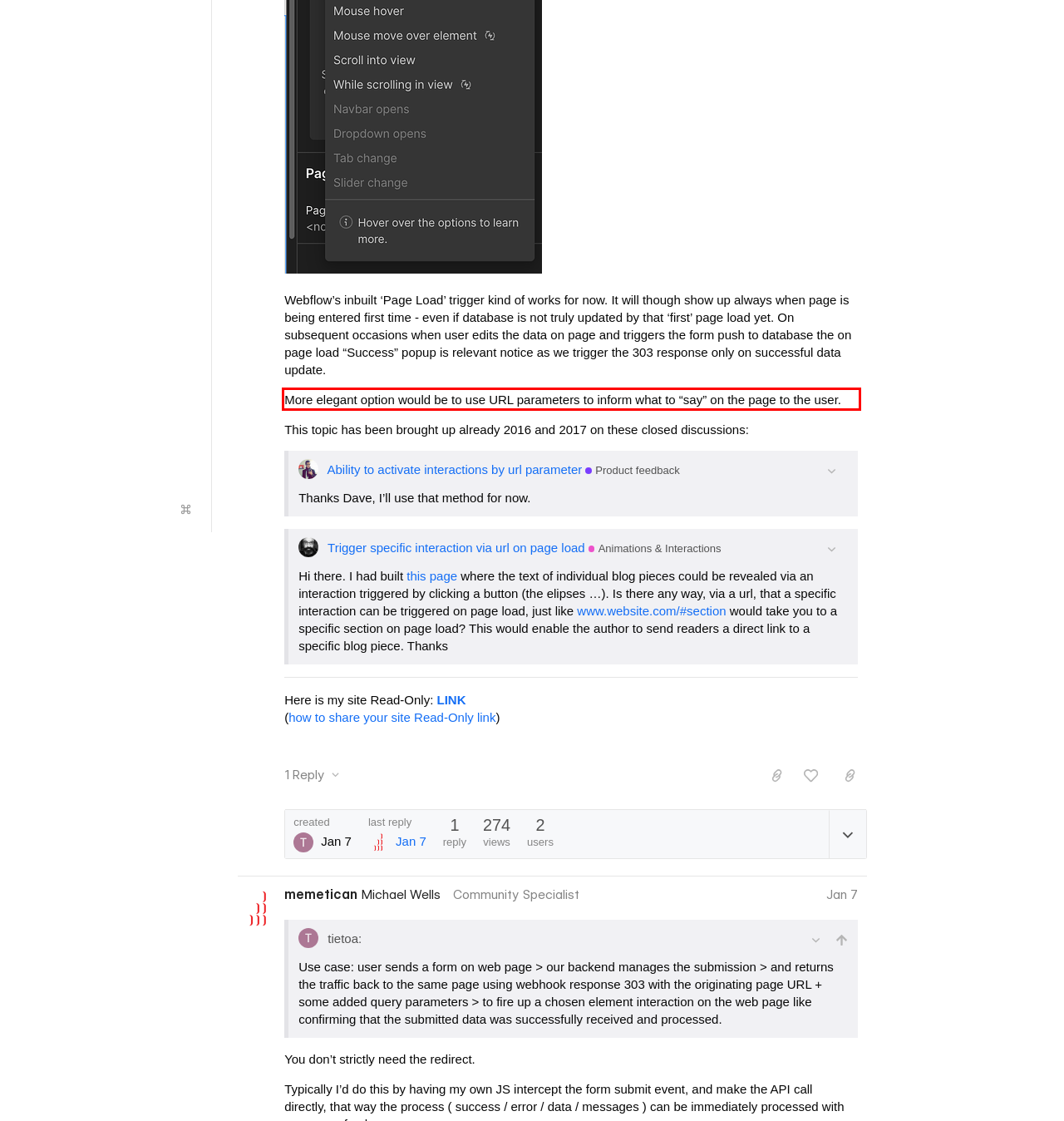You are presented with a webpage screenshot featuring a red bounding box. Perform OCR on the text inside the red bounding box and extract the content.

More elegant option would be to use URL parameters to inform what to “say” on the page to the user.